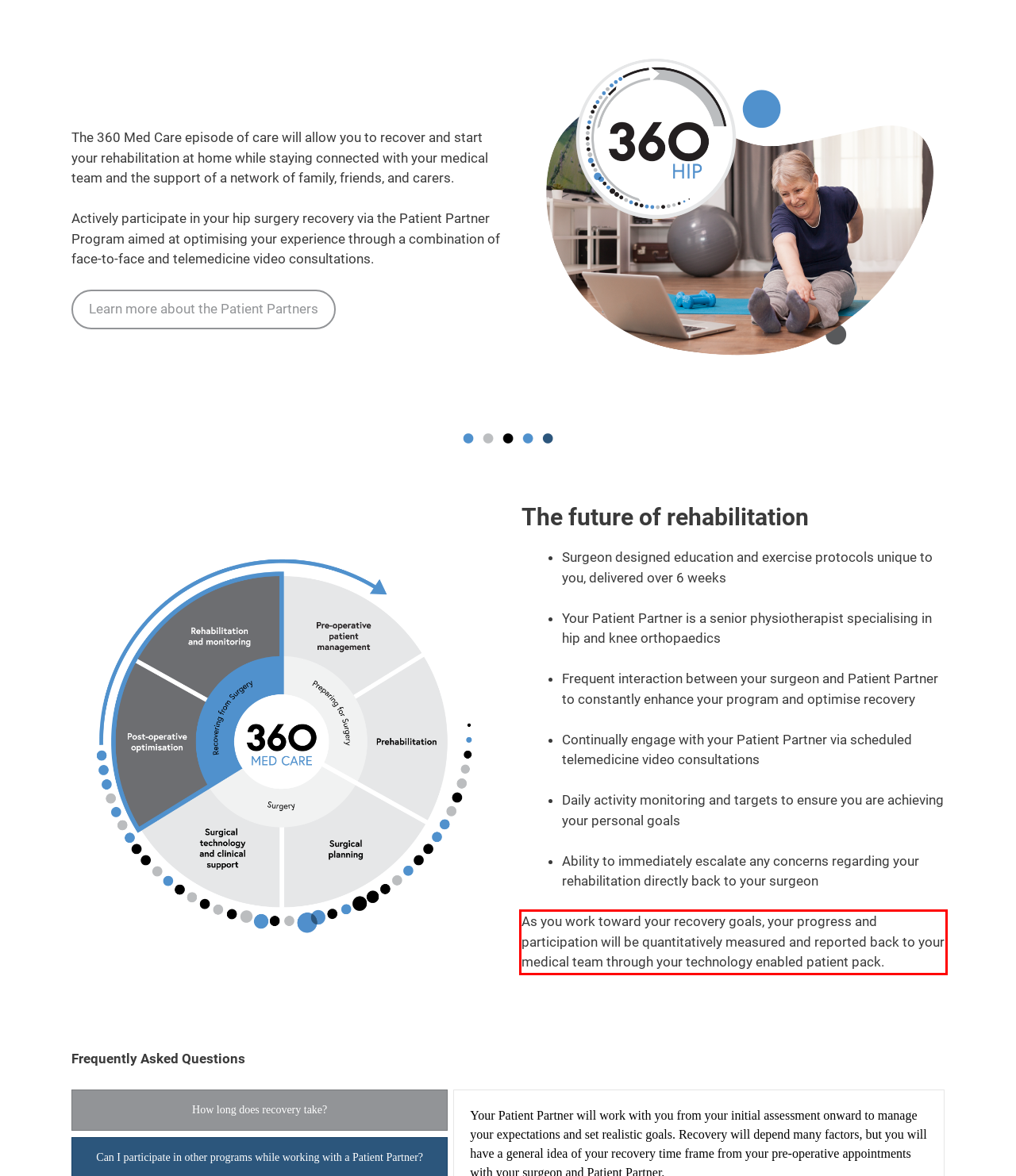You are given a screenshot showing a webpage with a red bounding box. Perform OCR to capture the text within the red bounding box.

As you work toward your recovery goals, your progress and participation will be quantitatively measured and reported back to your medical team through your technology enabled patient pack.